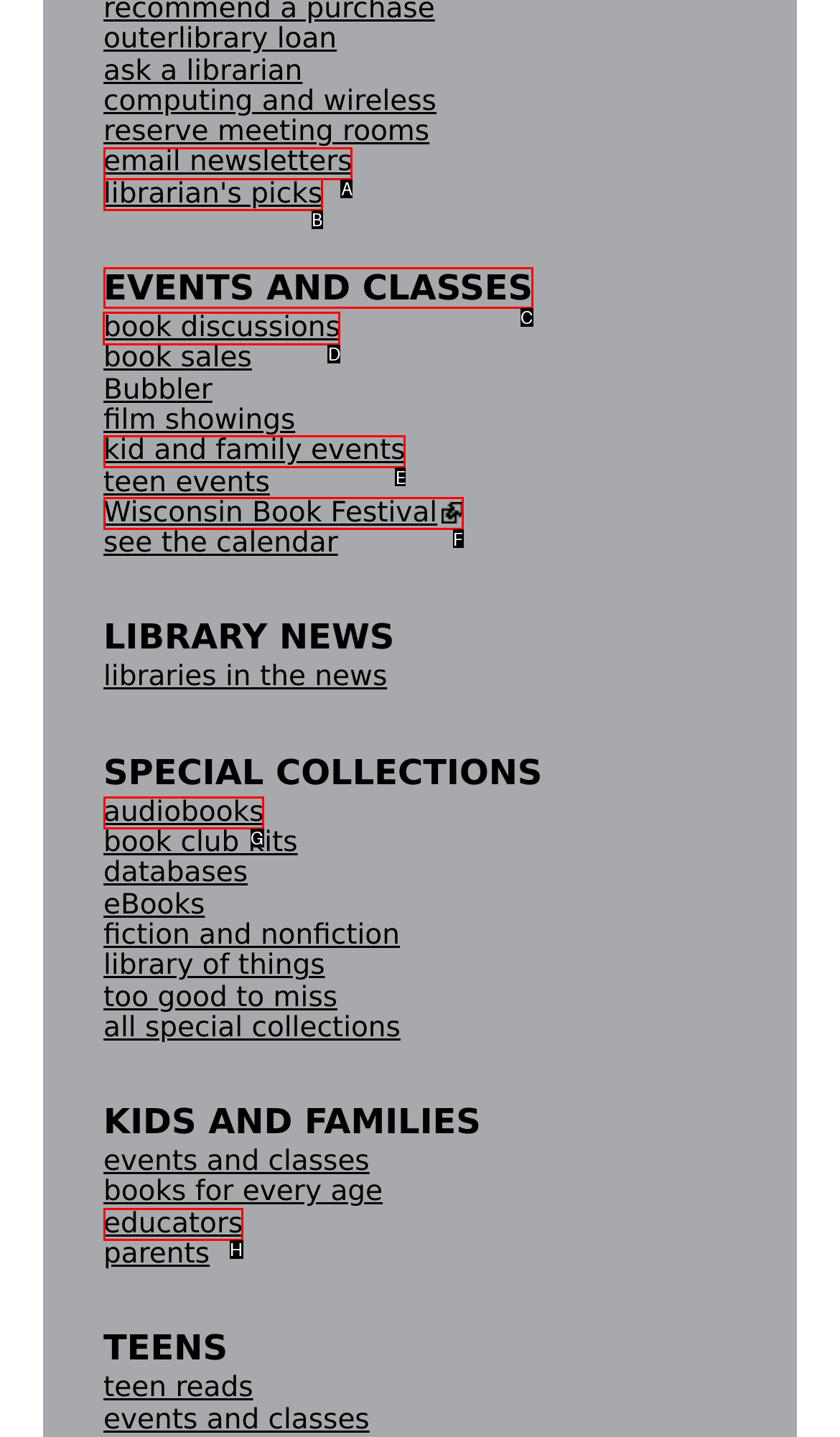Please indicate which option's letter corresponds to the task: check out book discussions by examining the highlighted elements in the screenshot.

D